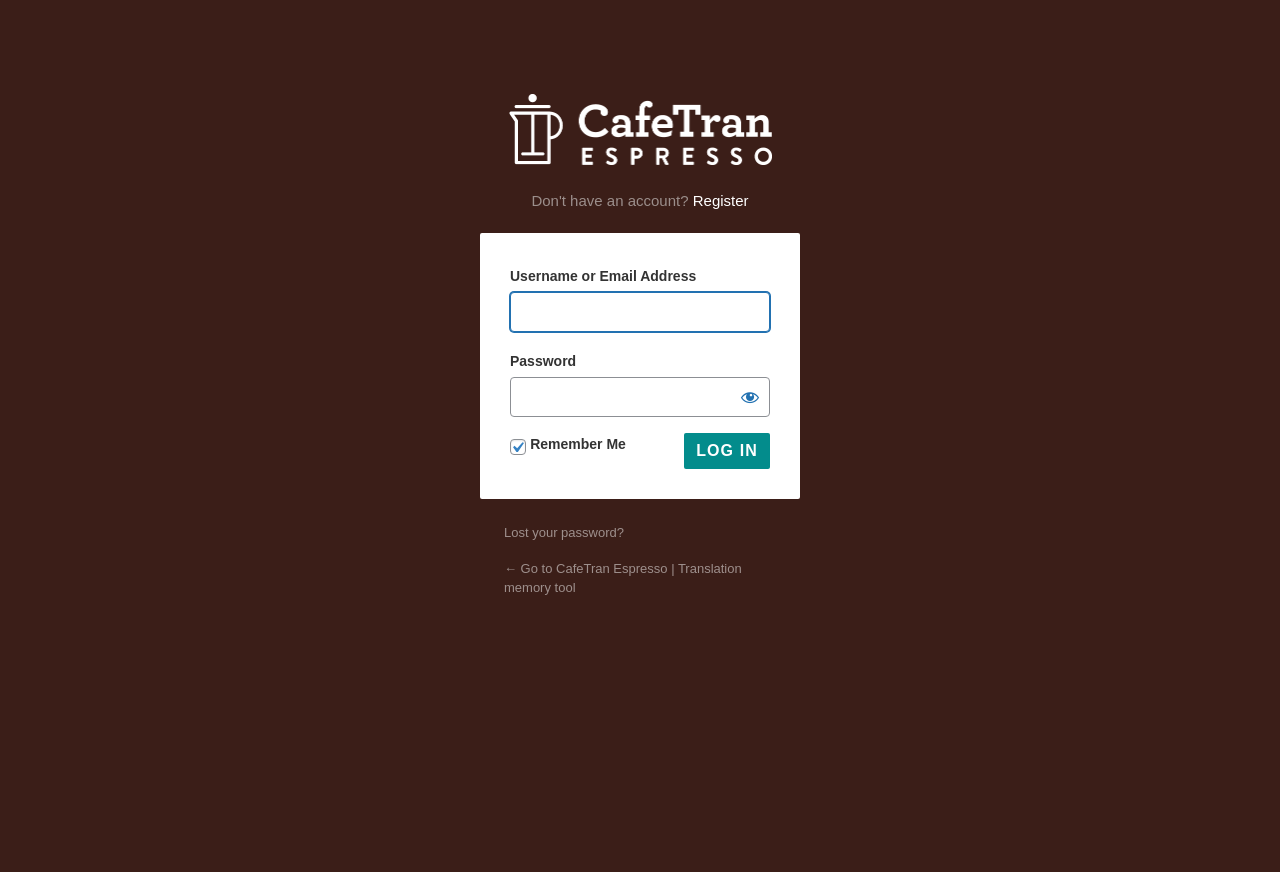Determine the bounding box coordinates of the clickable region to carry out the instruction: "Click Log In".

[0.534, 0.496, 0.602, 0.538]